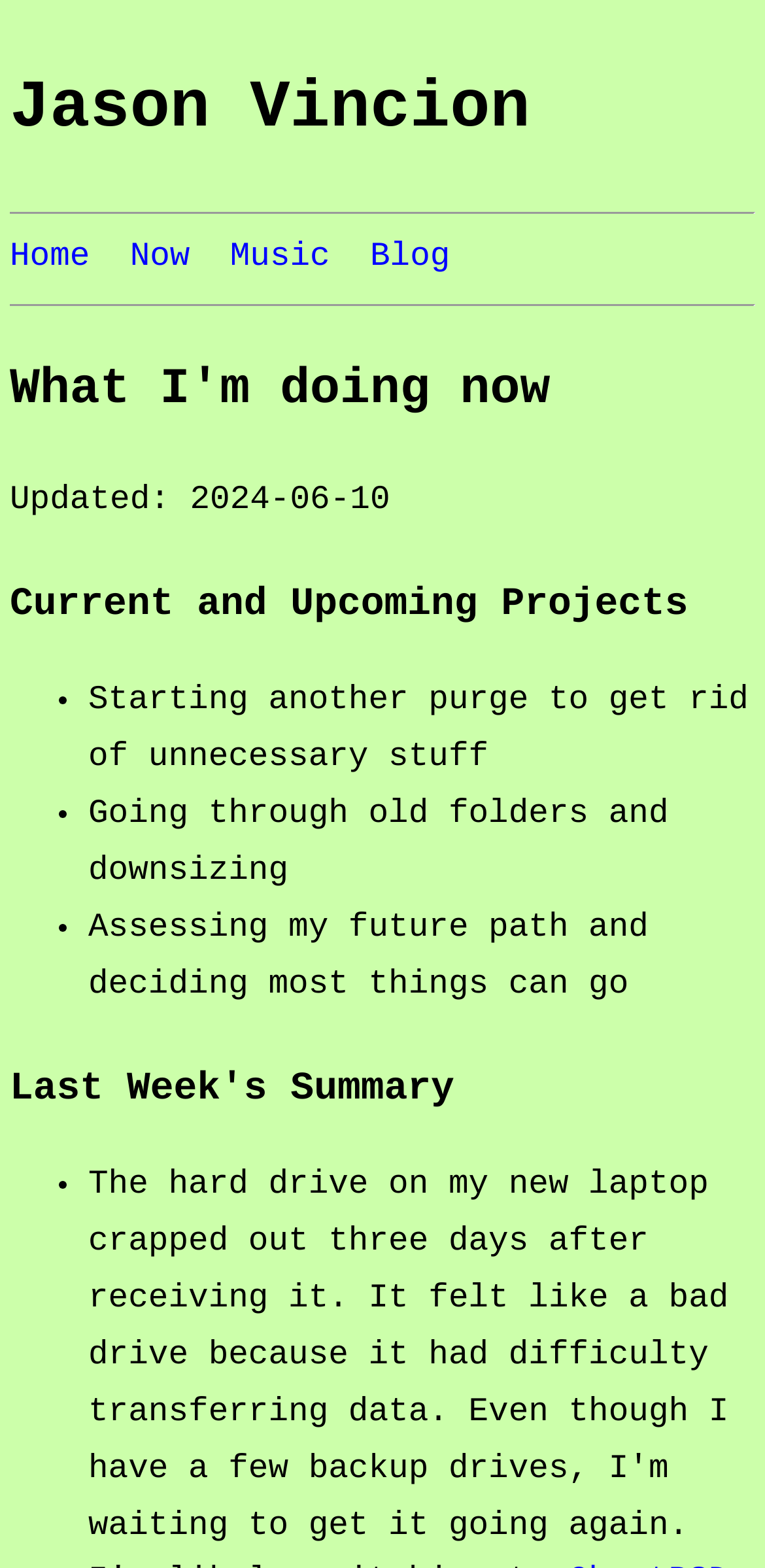Analyze and describe the webpage in a detailed narrative.

The webpage is a personal blog or journal belonging to Jason Vincion. At the top, there is a heading with the title "Jason Vincion" followed by a horizontal separator. Below the separator, there are four links: "Home", "Now", "Music", and "Blog", which are evenly spaced and aligned horizontally.

Below these links, there is another horizontal separator, followed by a heading that reads "What I'm doing now". This heading is larger than the previous one and spans the entire width of the page. Underneath, there is a static text that indicates the last update date, "Updated: 2024-06-10".

The main content of the page is divided into two sections. The first section is headed by "Current and Upcoming Projects" and contains three bullet points. Each bullet point is marked with a "•" symbol and describes a project or task, such as "Starting another purge to get rid of unnecessary stuff", "Going through old folders and downsizing", and "Assessing my future path and deciding most things can go". These bullet points are stacked vertically and take up most of the page's width.

The second section is headed by "Last Week's Summary" and contains a single bullet point, marked with a "•" symbol, but its content is not specified. Overall, the webpage has a simple and clean layout, with clear headings and concise text, and appears to be a personal journal or blog where Jason Vincion shares his thoughts and updates about his projects and activities.